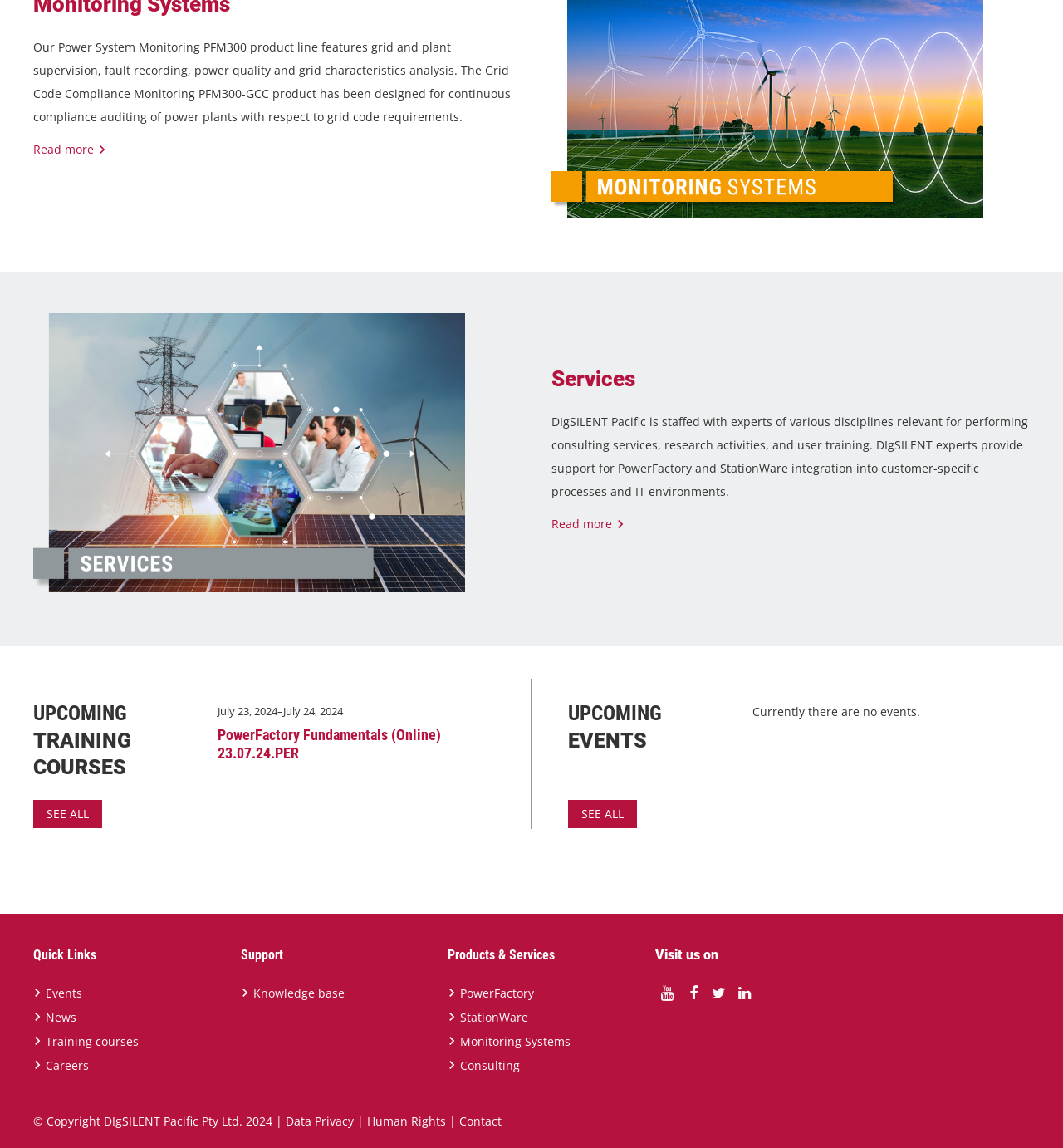Locate the bounding box coordinates of the item that should be clicked to fulfill the instruction: "View upcoming training courses".

[0.031, 0.697, 0.096, 0.721]